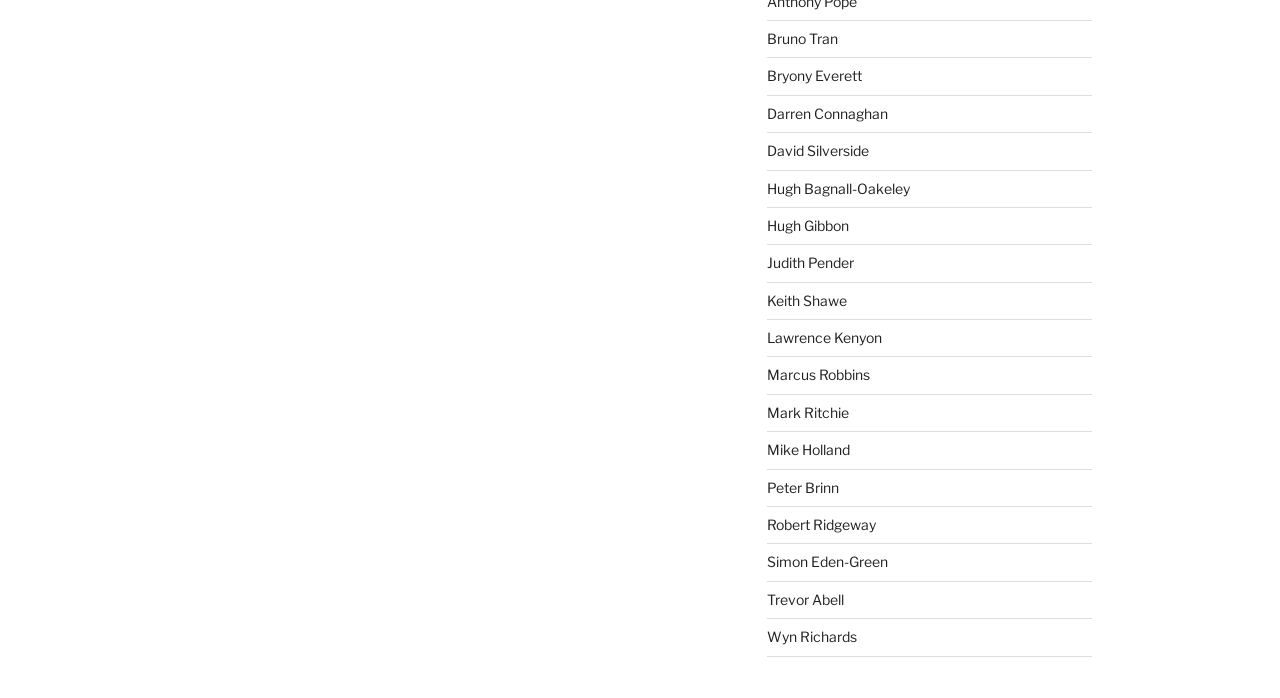Determine the bounding box coordinates for the area you should click to complete the following instruction: "Check Hugh Bagnall-Oakeley's information".

[0.599, 0.257, 0.711, 0.282]